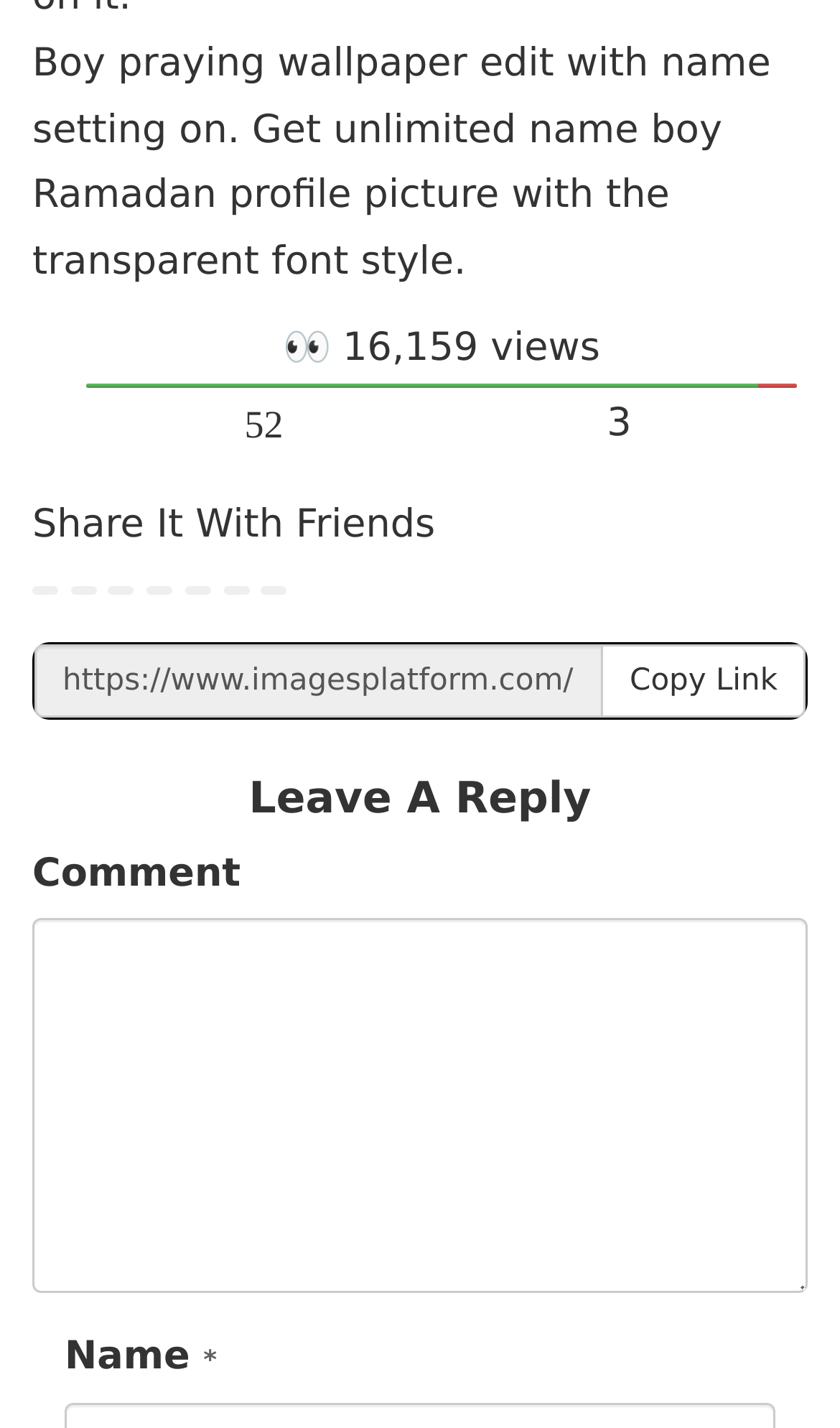What is the required field in the comment section?
Refer to the image and provide a thorough answer to the question.

The required field in the comment section is the 'Comment' textbox which is marked as required: True, indicating that it must be filled in before submitting the comment.